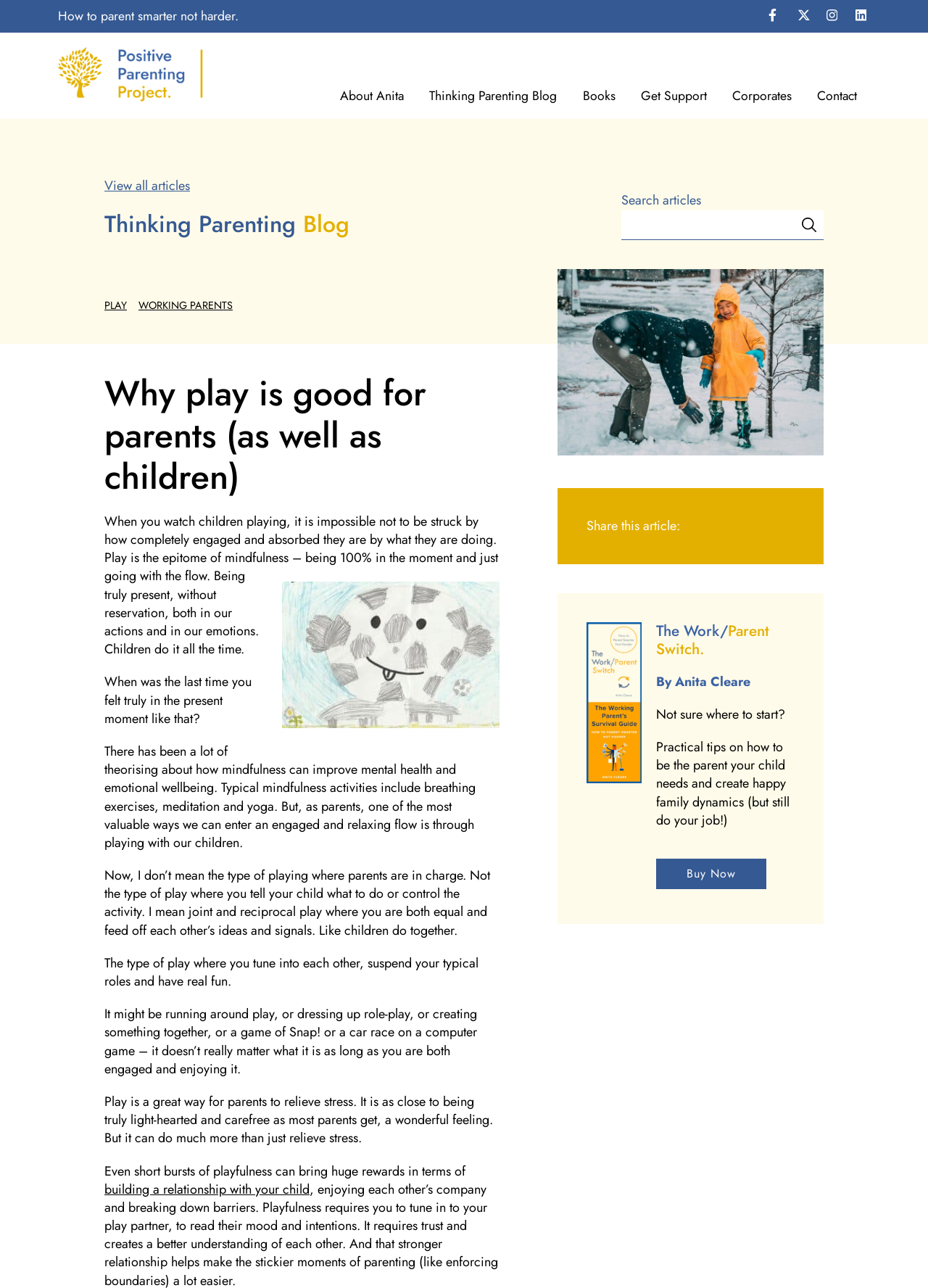Locate the bounding box coordinates of the element that should be clicked to fulfill the instruction: "Read about why play is good for parents".

[0.112, 0.289, 0.539, 0.387]